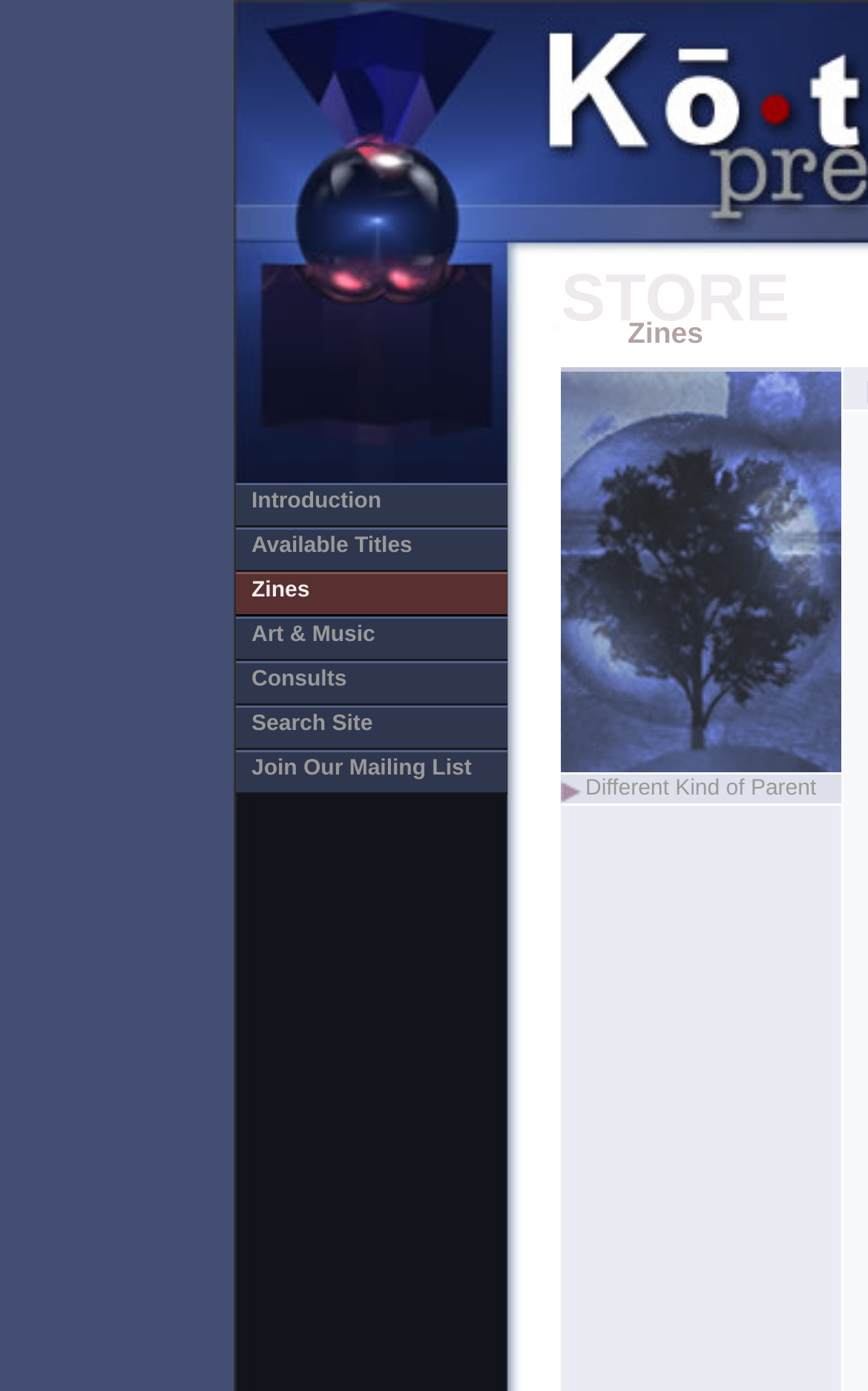Provide a short, one-word or phrase answer to the question below:
How many links are there in the main section?

7